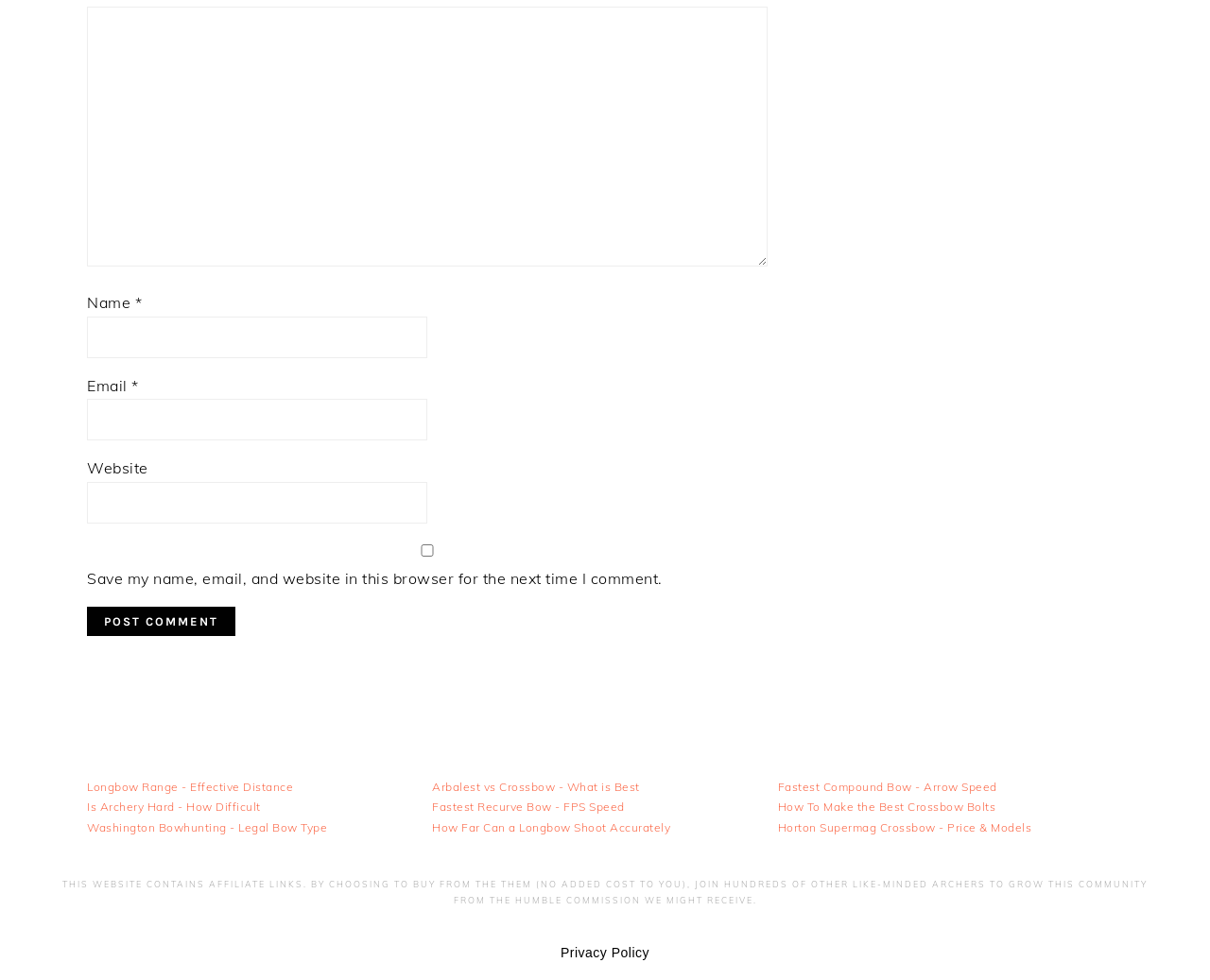Determine the bounding box for the UI element as described: "name="submit" value="Post Comment"". The coordinates should be represented as four float numbers between 0 and 1, formatted as [left, top, right, bottom].

[0.072, 0.619, 0.195, 0.649]